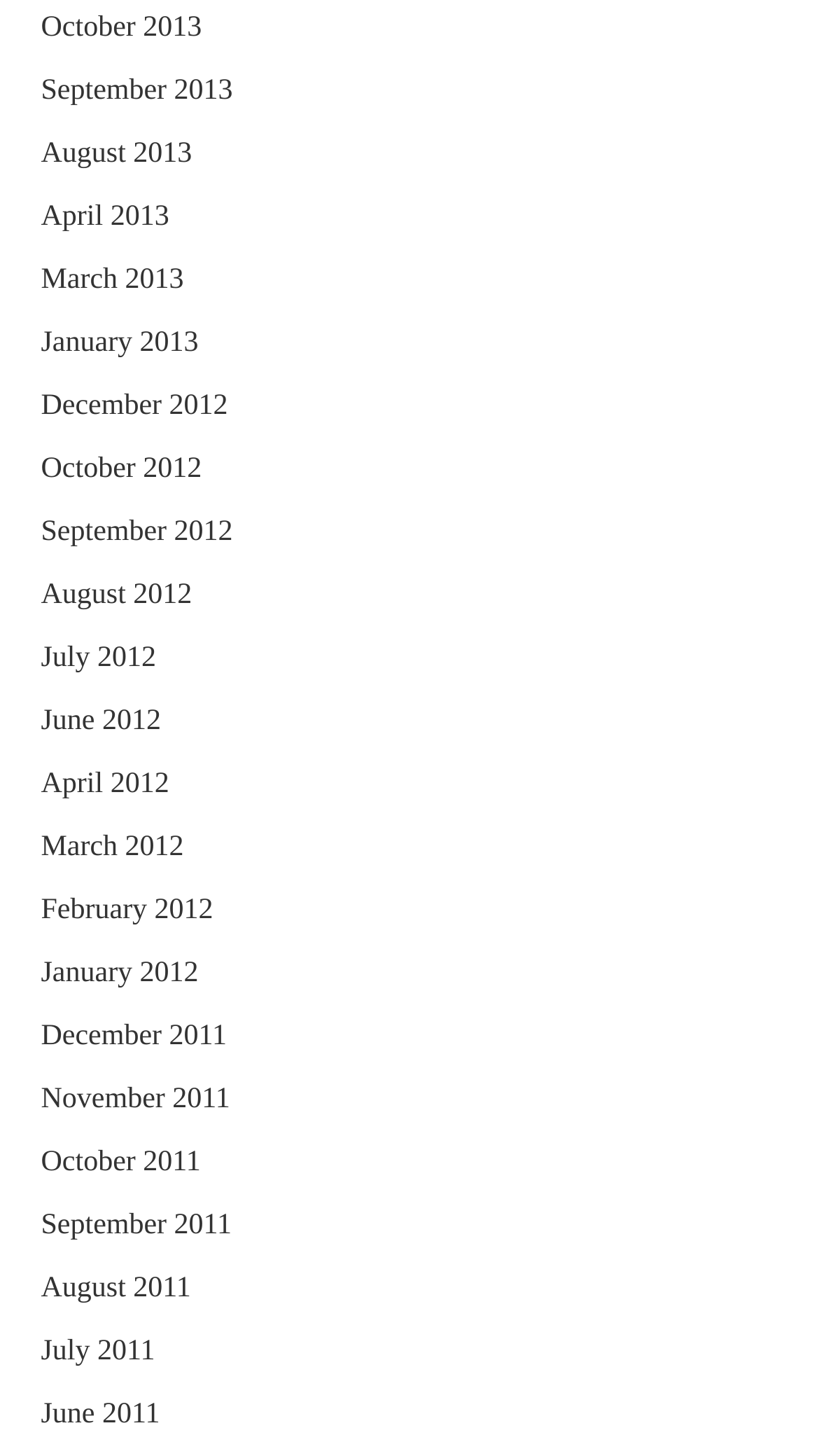Given the content of the image, can you provide a detailed answer to the question?
What is the earliest month listed?

By examining the list of links, I found that the earliest month listed is December 2011, which is located at the bottom of the list.